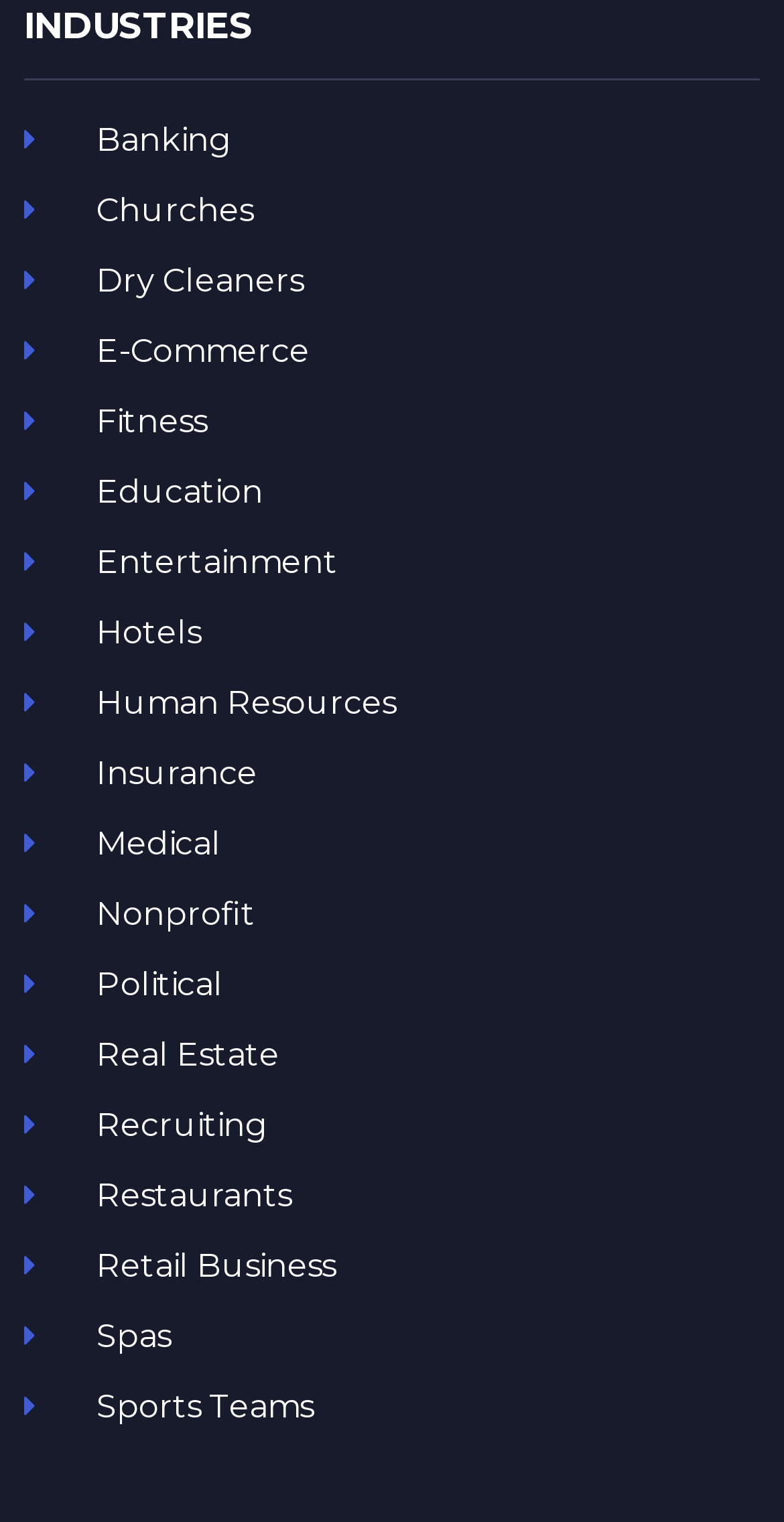Please provide a brief answer to the following inquiry using a single word or phrase:
What is the industry listed below 'E-Commerce'?

Fitness